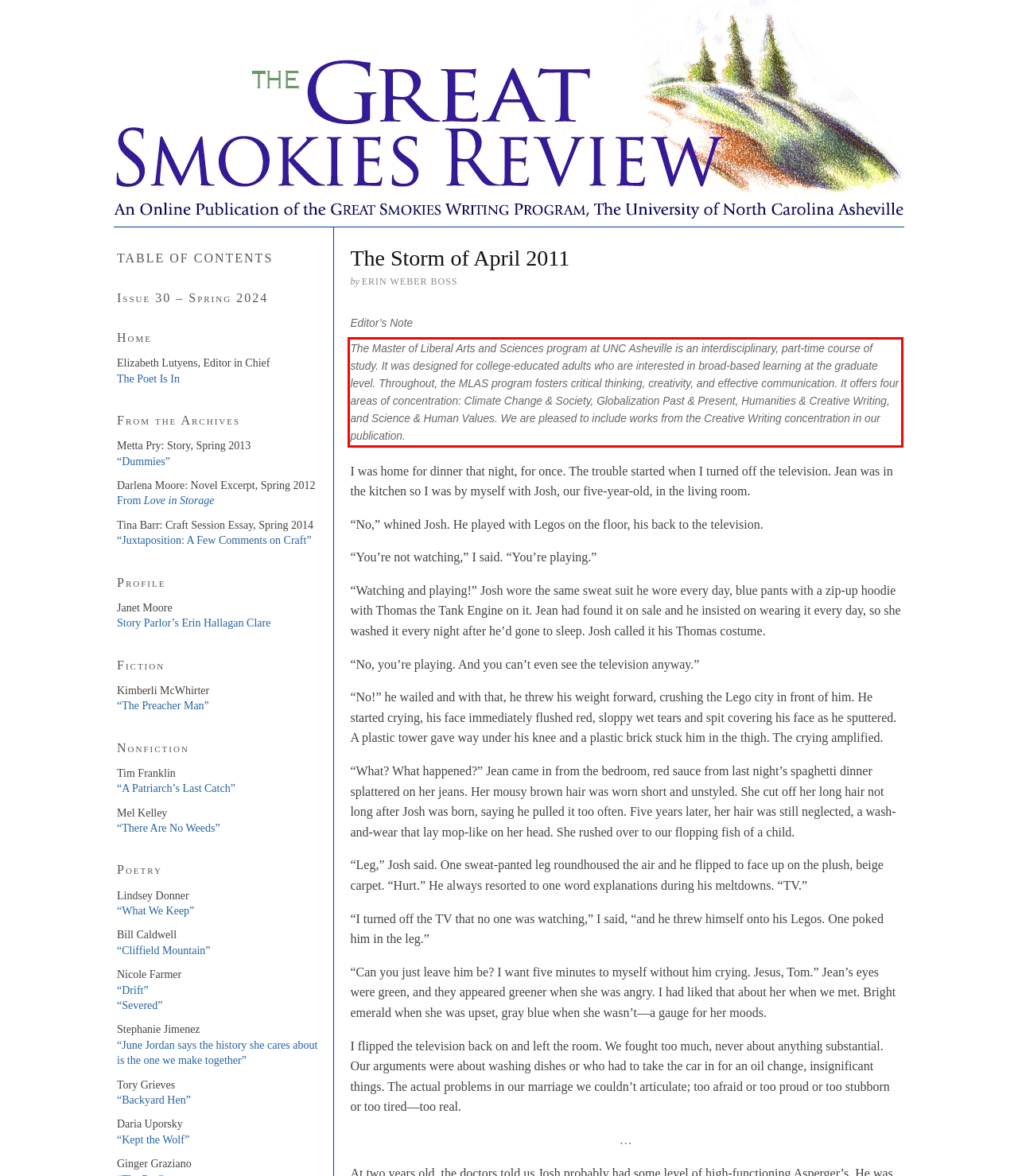Within the screenshot of the webpage, locate the red bounding box and use OCR to identify and provide the text content inside it.

The Master of Liberal Arts and Sciences program at UNC Asheville is an interdisciplinary, part-time course of study. It was designed for college-educated adults who are interested in broad-based learning at the graduate level. Throughout, the MLAS program fosters critical thinking, creativity, and effective communication. It offers four areas of concentration: Climate Change & Society, Globalization Past & Present, Humanities & Creative Writing, and Science & Human Values. We are pleased to include works from the Creative Writing concentration in our publication.